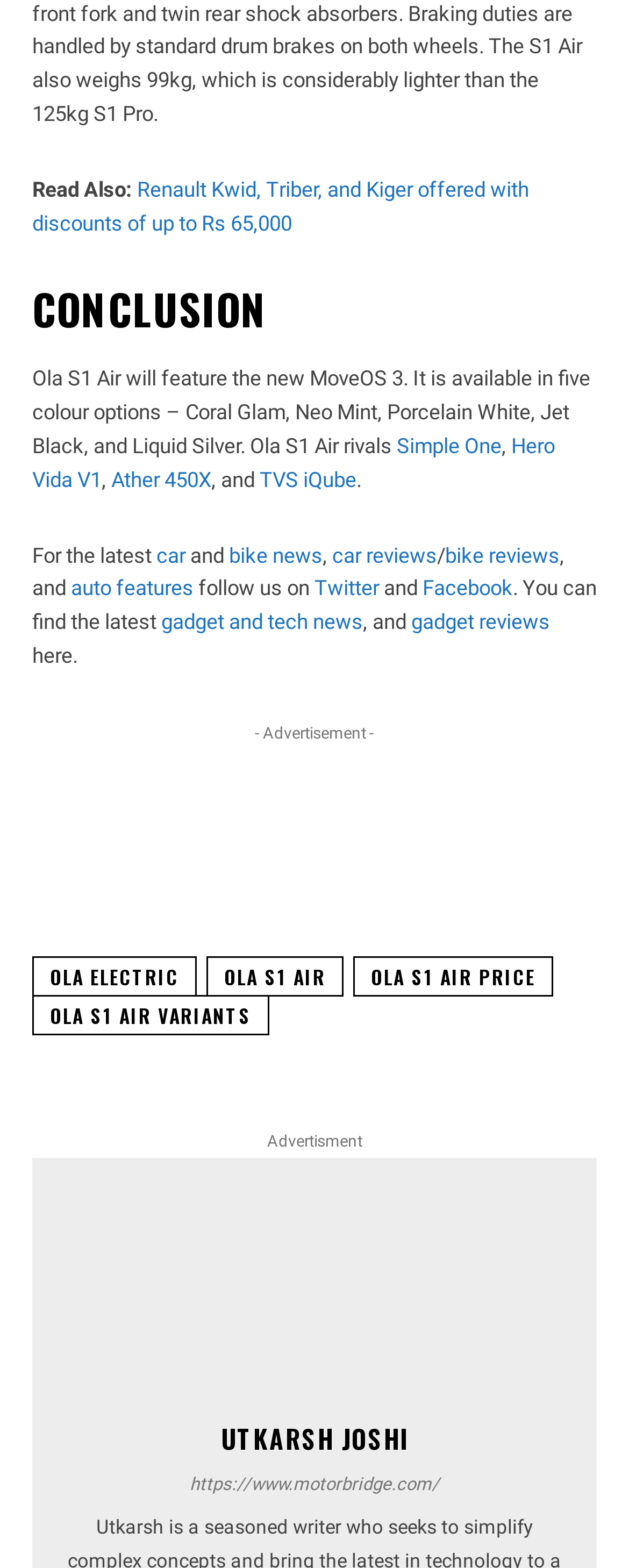Provide your answer in a single word or phrase: 
What is the name of the electric vehicle brand mentioned?

Ola Electric